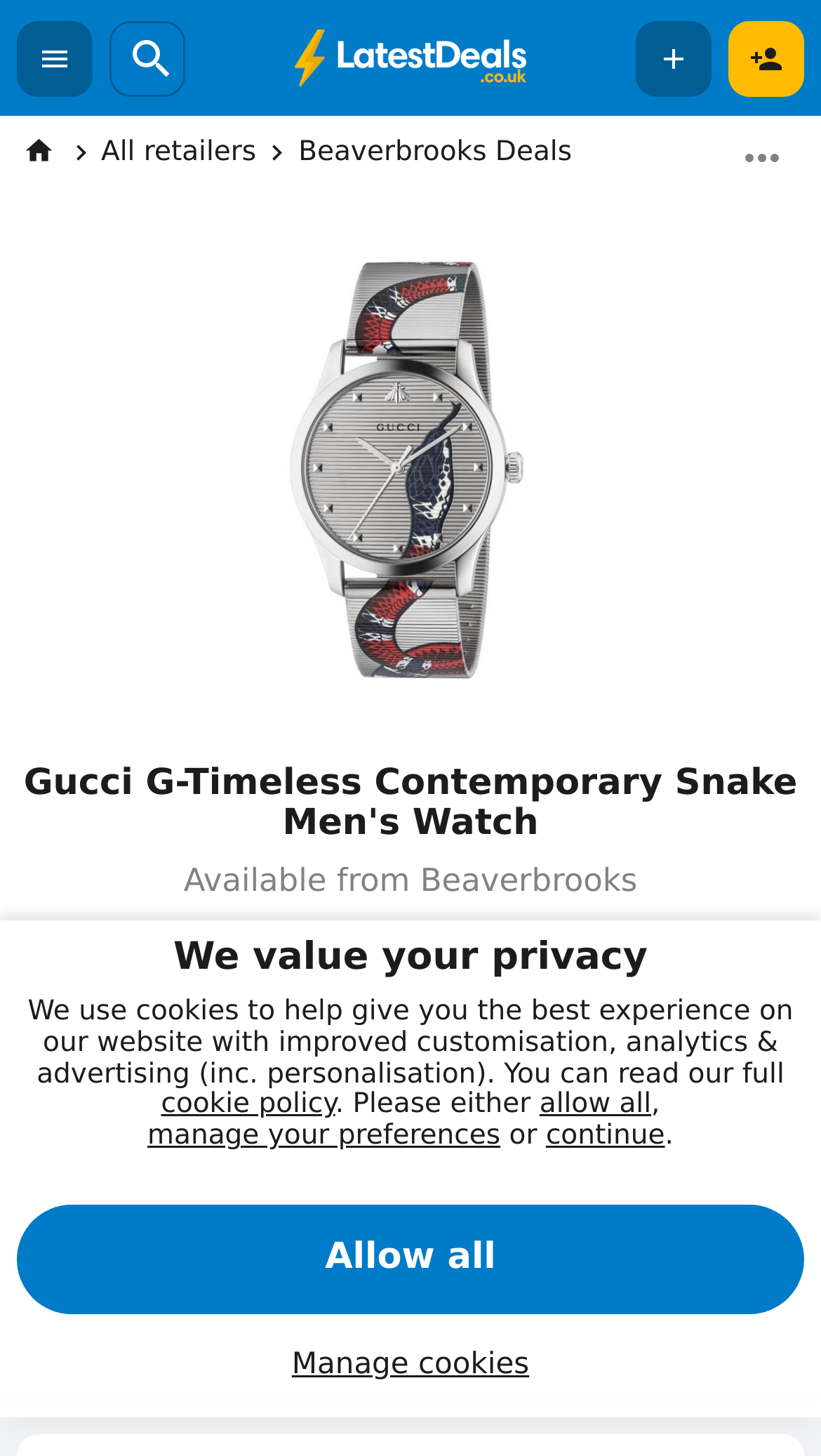Mark the bounding box of the element that matches the following description: "parent_node: Shared by Dani0391".

[0.021, 0.806, 0.131, 0.857]